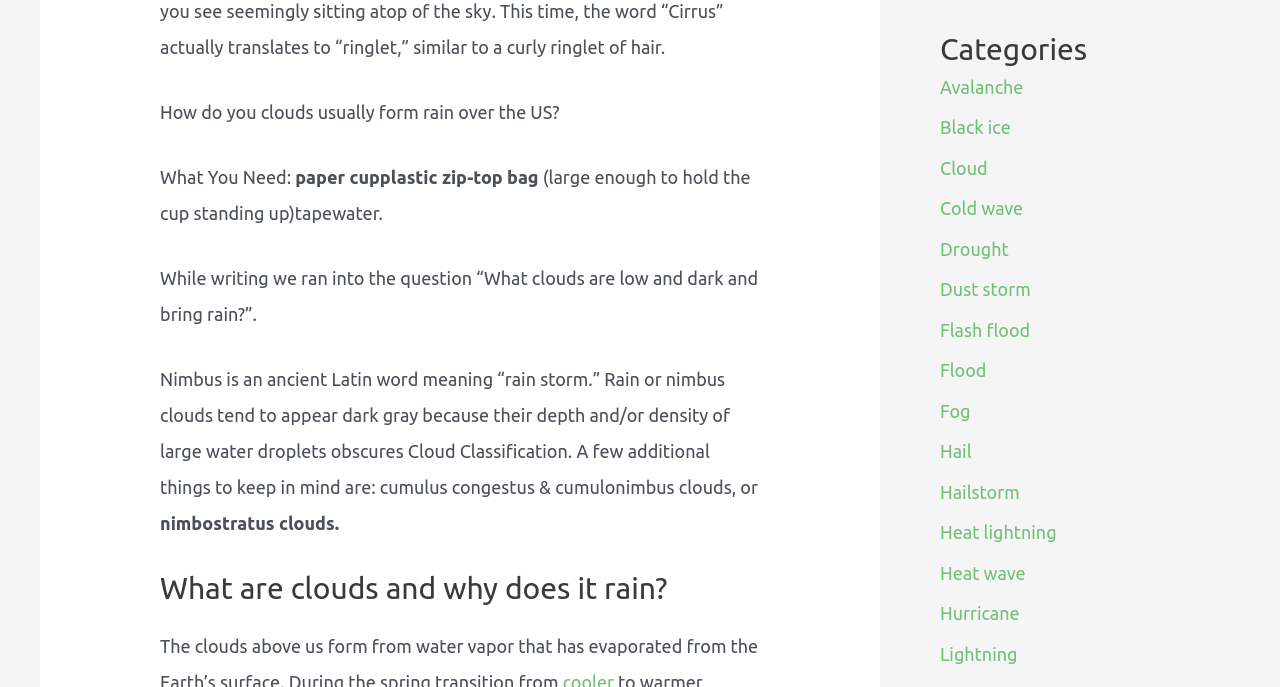What is the last weather-related topic listed under 'Categories'? Look at the image and give a one-word or short phrase answer.

Lightning